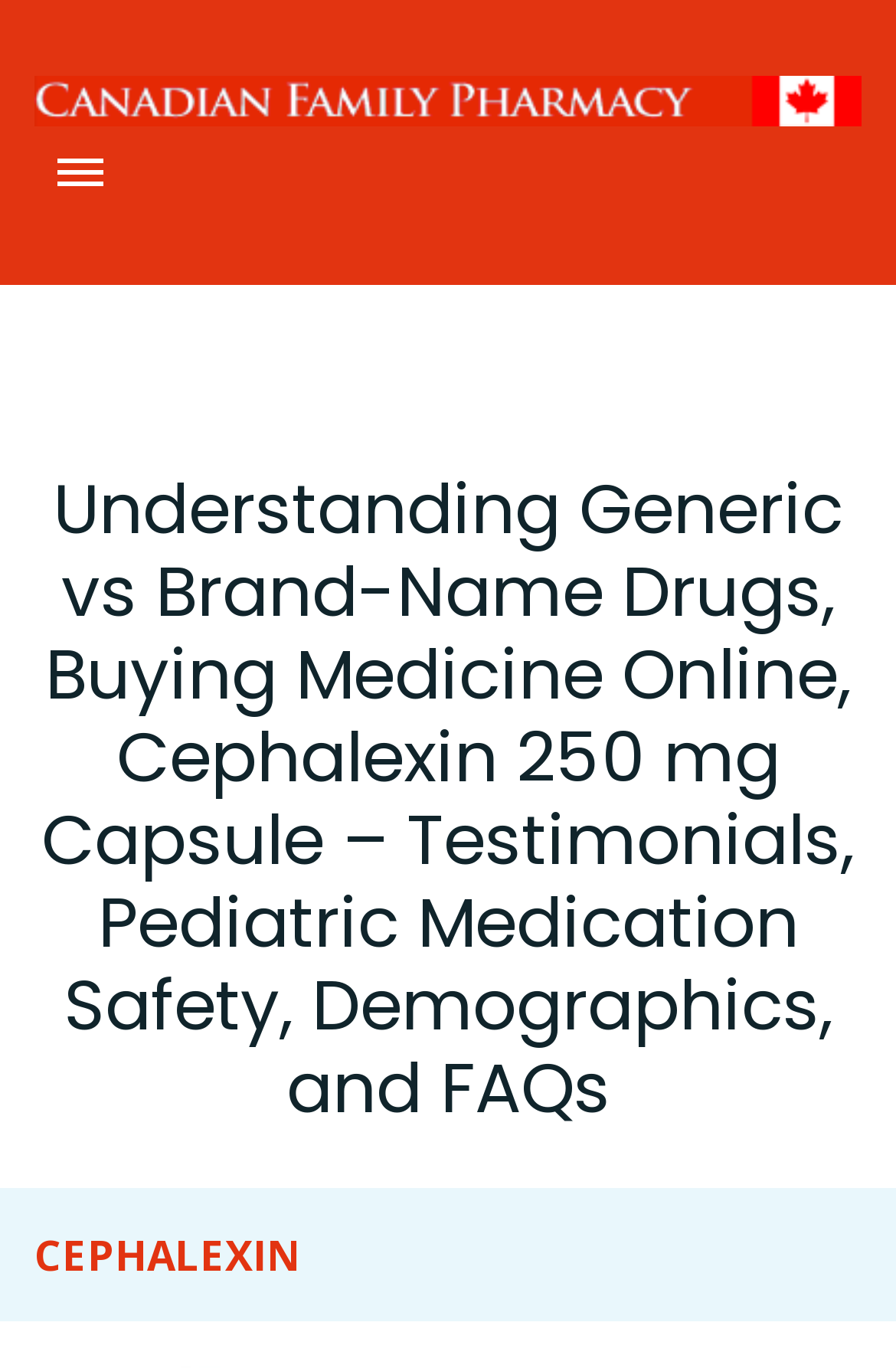Determine the main text heading of the webpage and provide its content.

Understanding Generic vs Brand-Name Drugs, Buying Medicine Online, Cephalexin 250 mg Capsule – Testimonials, Pediatric Medication Safety, Demographics, and FAQs